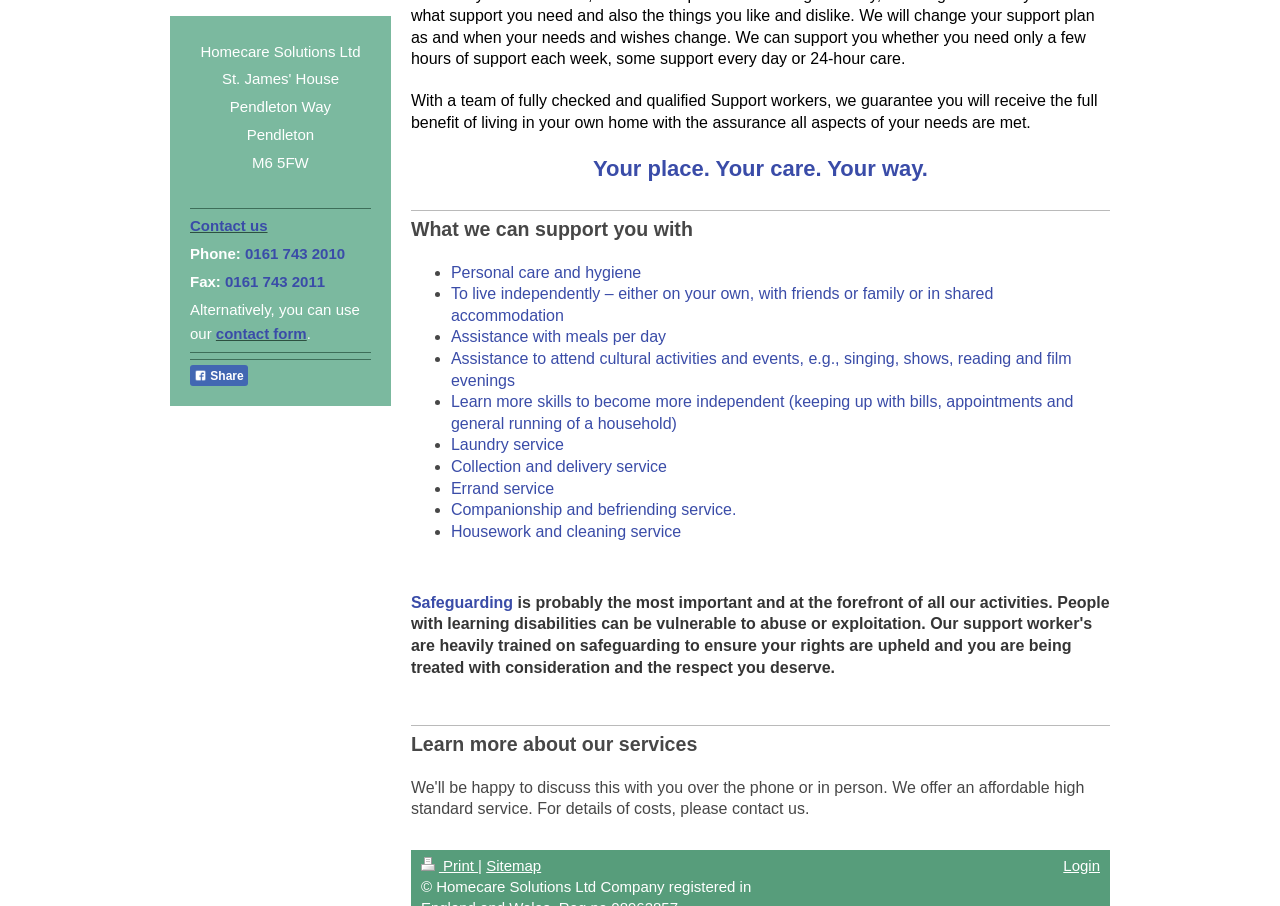Identify the bounding box coordinates for the UI element described as follows: contact form. Use the format (top-left x, top-left y, bottom-right x, bottom-right y) and ensure all values are floating point numbers between 0 and 1.

[0.169, 0.358, 0.24, 0.377]